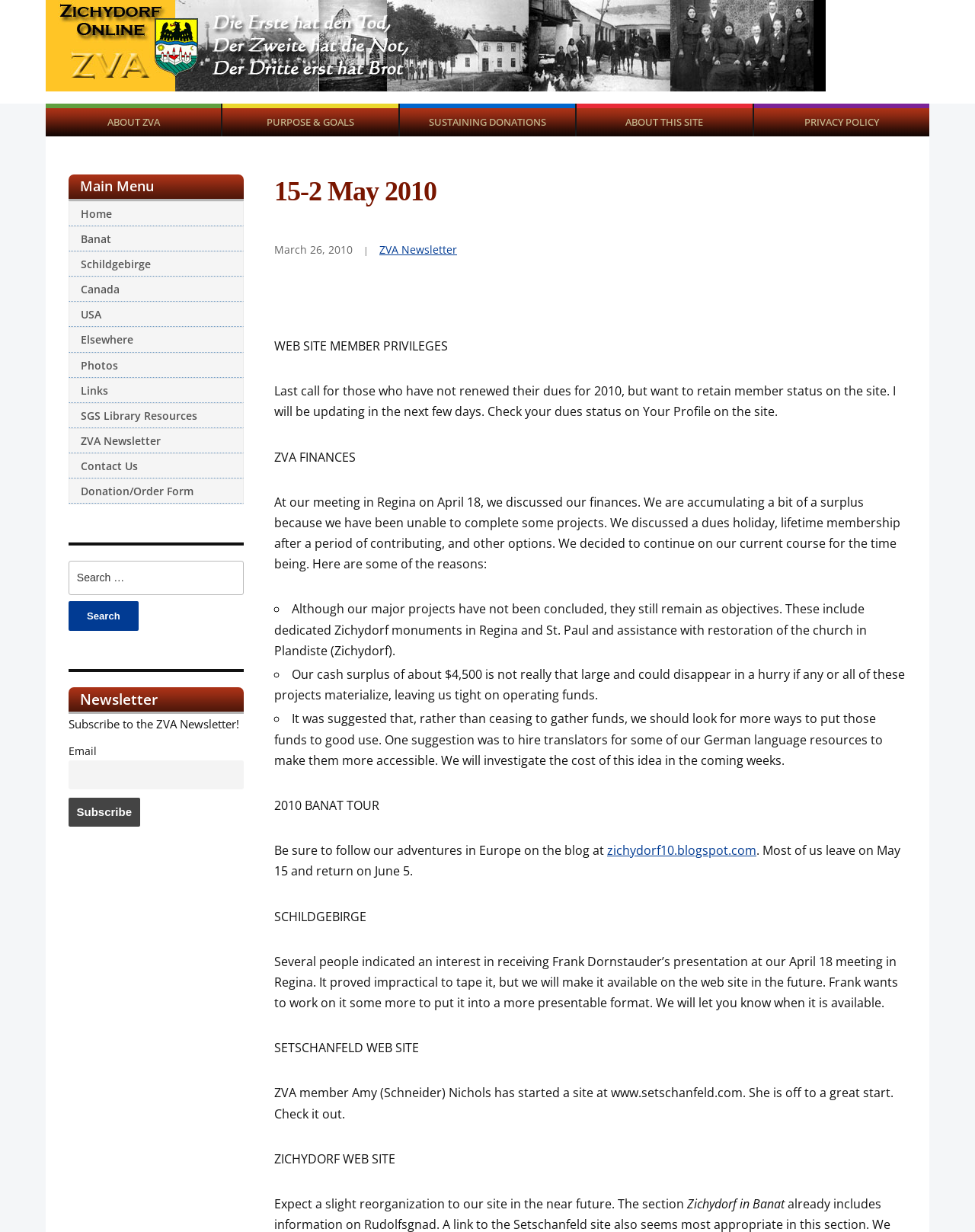What is the title or heading displayed on the webpage?

15-2 May 2010